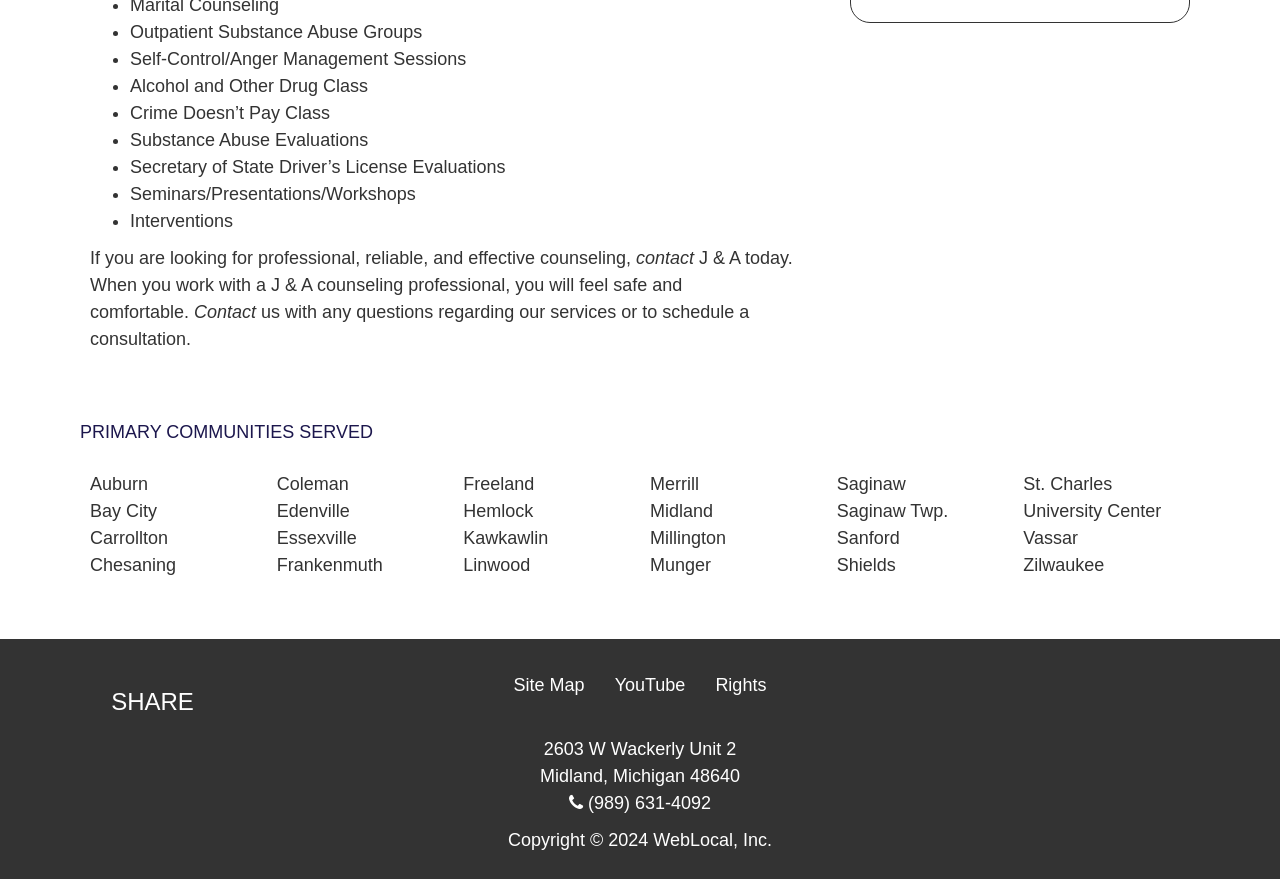Use the details in the image to answer the question thoroughly: 
How can someone contact J & A?

The webpage provides a phone number, (989) 631-4092, and an email address, although the email address is not explicitly stated, it can be inferred that someone can contact J & A through their website or by visiting their office.